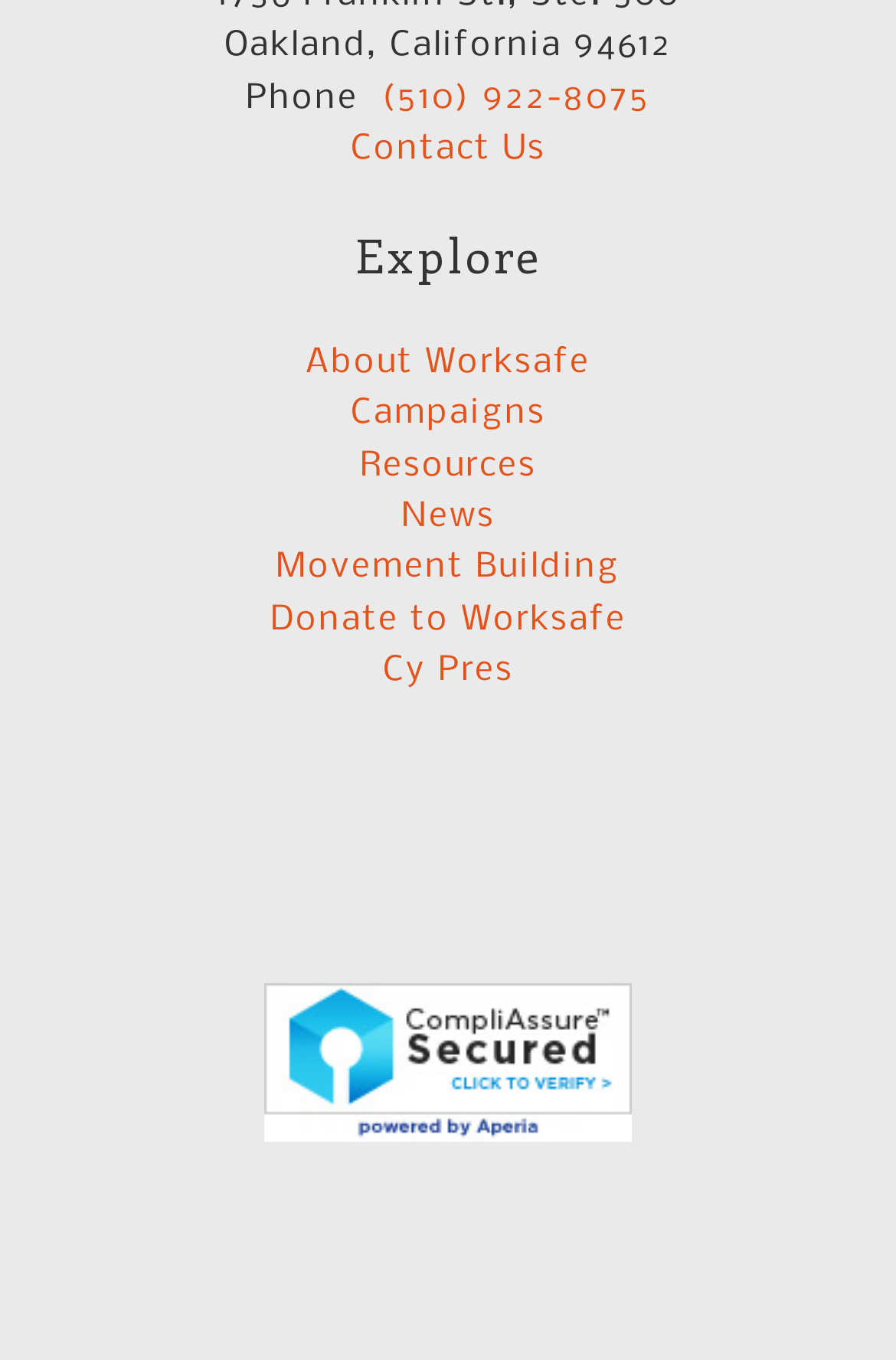Please identify the bounding box coordinates of the area I need to click to accomplish the following instruction: "Make a donation".

[0.301, 0.442, 0.699, 0.469]